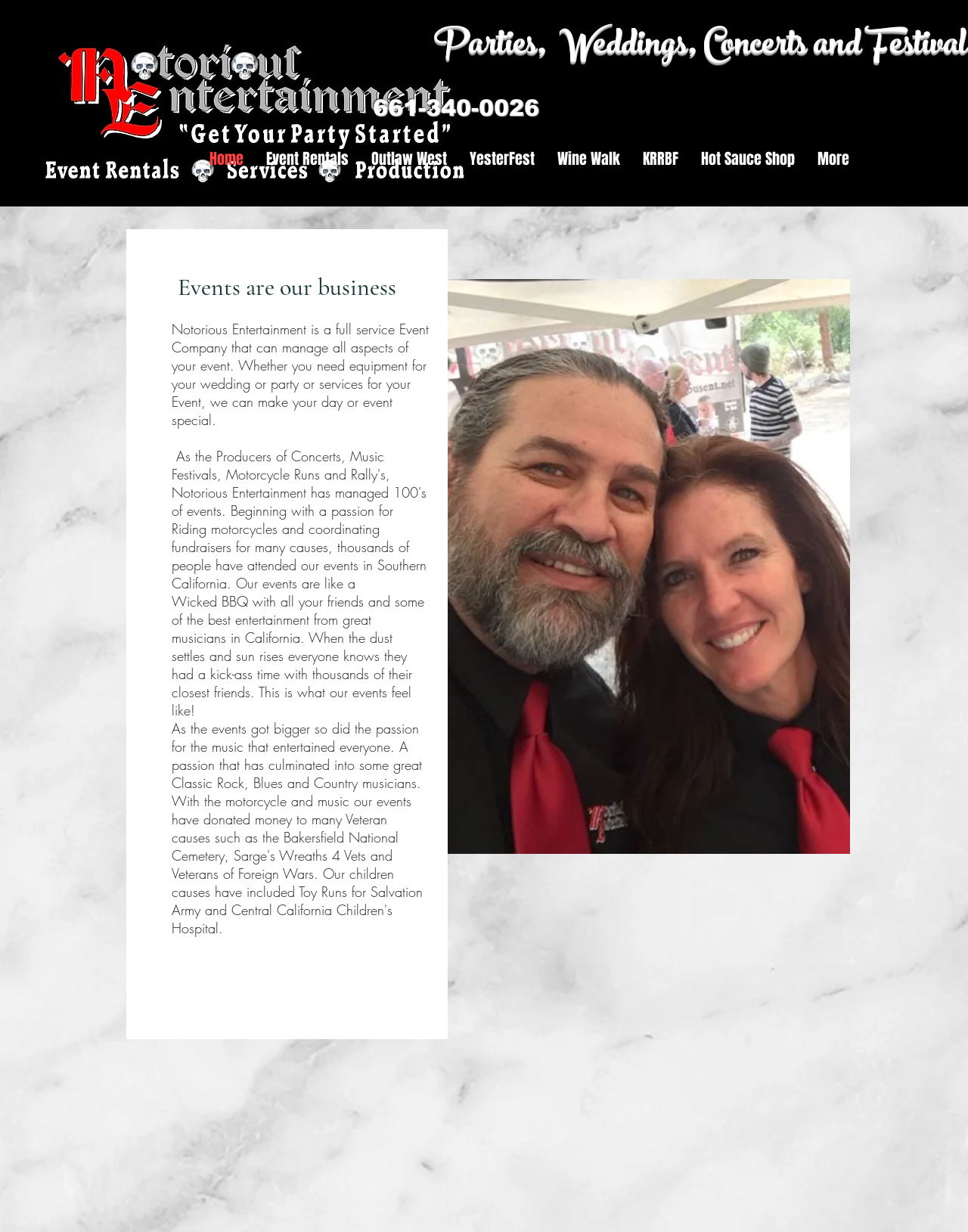Determine the bounding box coordinates of the clickable region to execute the instruction: "Learn more about 'Outlaw West'". The coordinates should be four float numbers between 0 and 1, denoted as [left, top, right, bottom].

[0.372, 0.105, 0.473, 0.153]